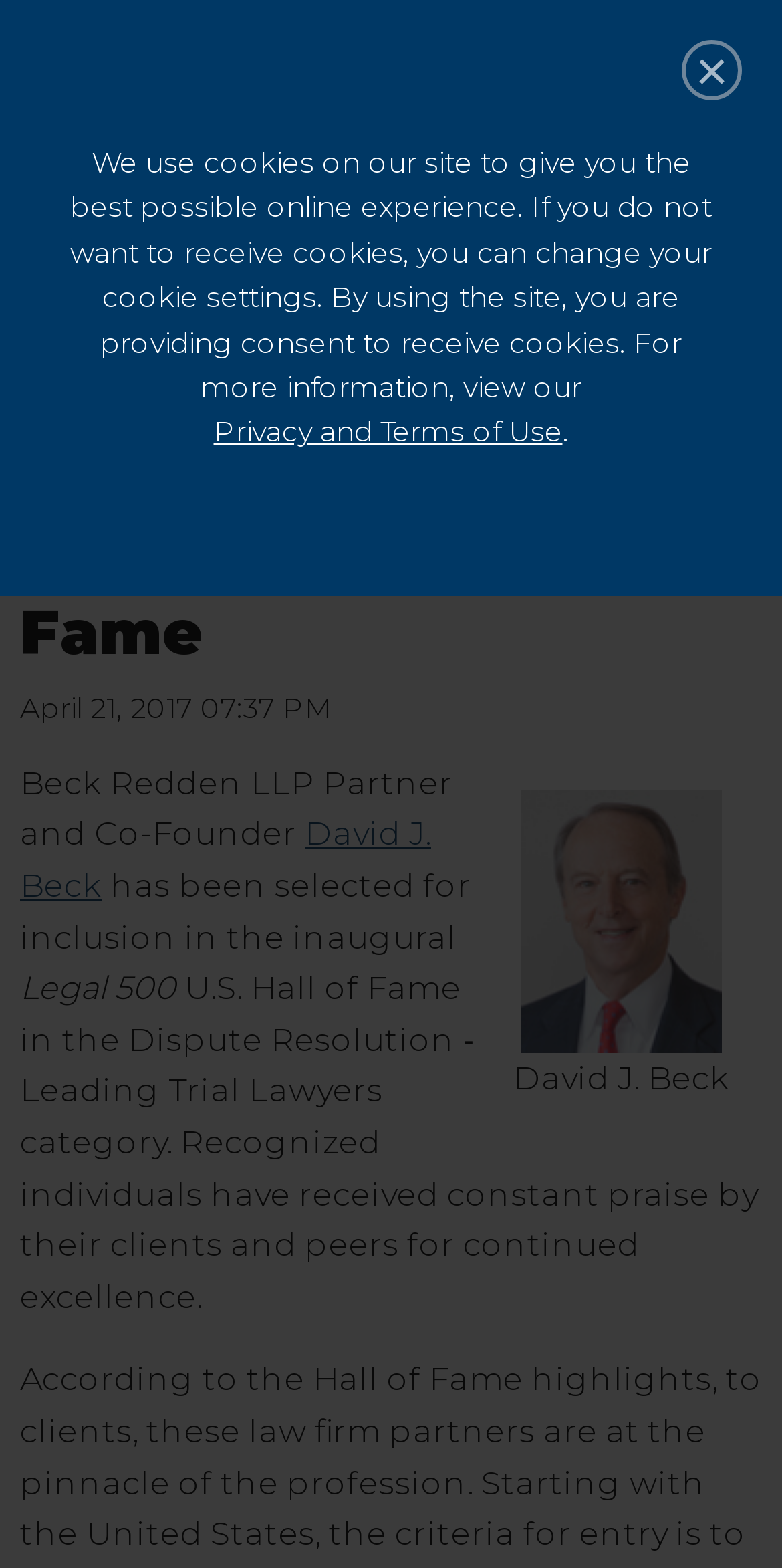Based on the image, provide a detailed and complete answer to the question: 
What is the social media platform with the icon located at the top-right corner of the webpage?

I found the answer by looking at the icons located at the top-right corner of the webpage. One of the icons is a Facebook icon, which is a well-known social media platform.